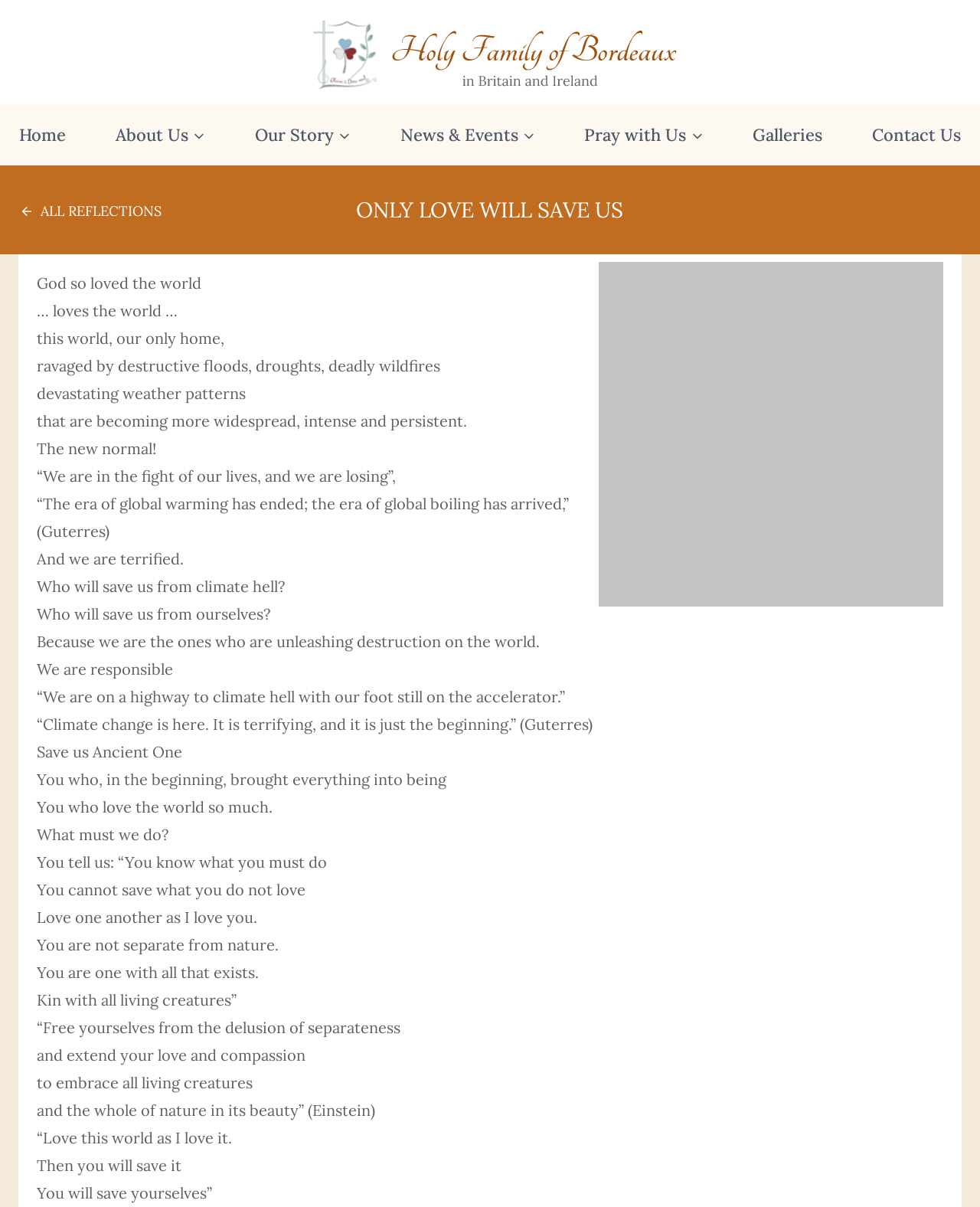How many navigation links are there?
Provide a thorough and detailed answer to the question.

The question is asking about the number of navigation links, which can be found in the 'Primary Navigation' section. There are 9 links: 'Home', 'About Us', 'Our Story', 'News & Events', 'Pray with Us', 'Galleries', 'Contact Us', and 'ALL REFLECTIONS'. These links have bounding boxes ranging from [0.019, 0.1, 0.067, 0.123] to [0.89, 0.1, 0.981, 0.123].